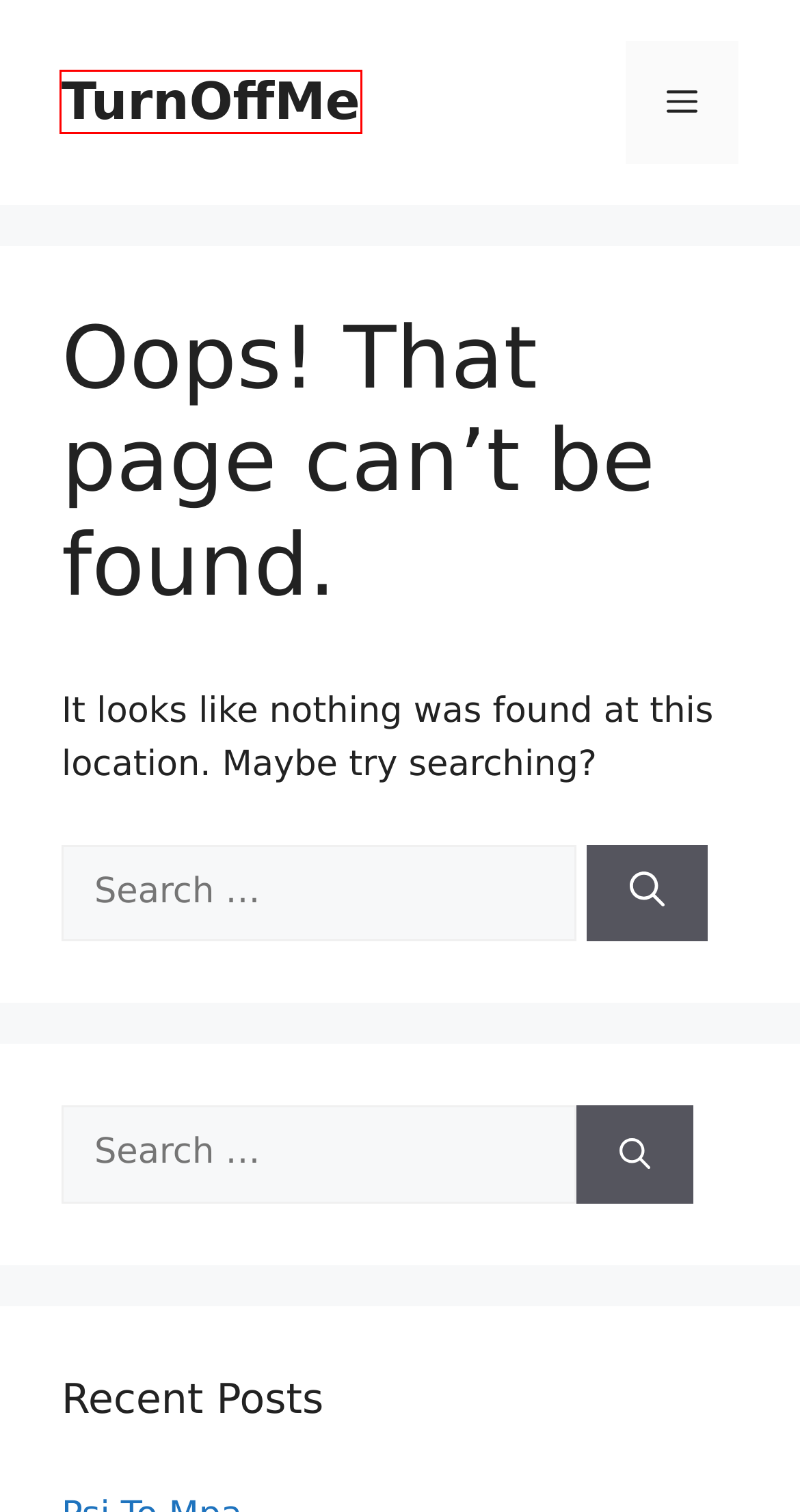Given a webpage screenshot with a red bounding box around a particular element, identify the best description of the new webpage that will appear after clicking on the element inside the red bounding box. Here are the candidates:
A. About Us - TurnOffMe
B. Psi To Mpa - TurnOffMe
C. Privacy Policy - TurnOffMe
D. Test page 3 - TurnOffMe
E. Contact Us - TurnOffMe
F. Test Page 2 - TurnOffMe
G. Terms and Conditions - TurnOffMe
H. TurnOffMe - Read All About Different Topics At One Place

H